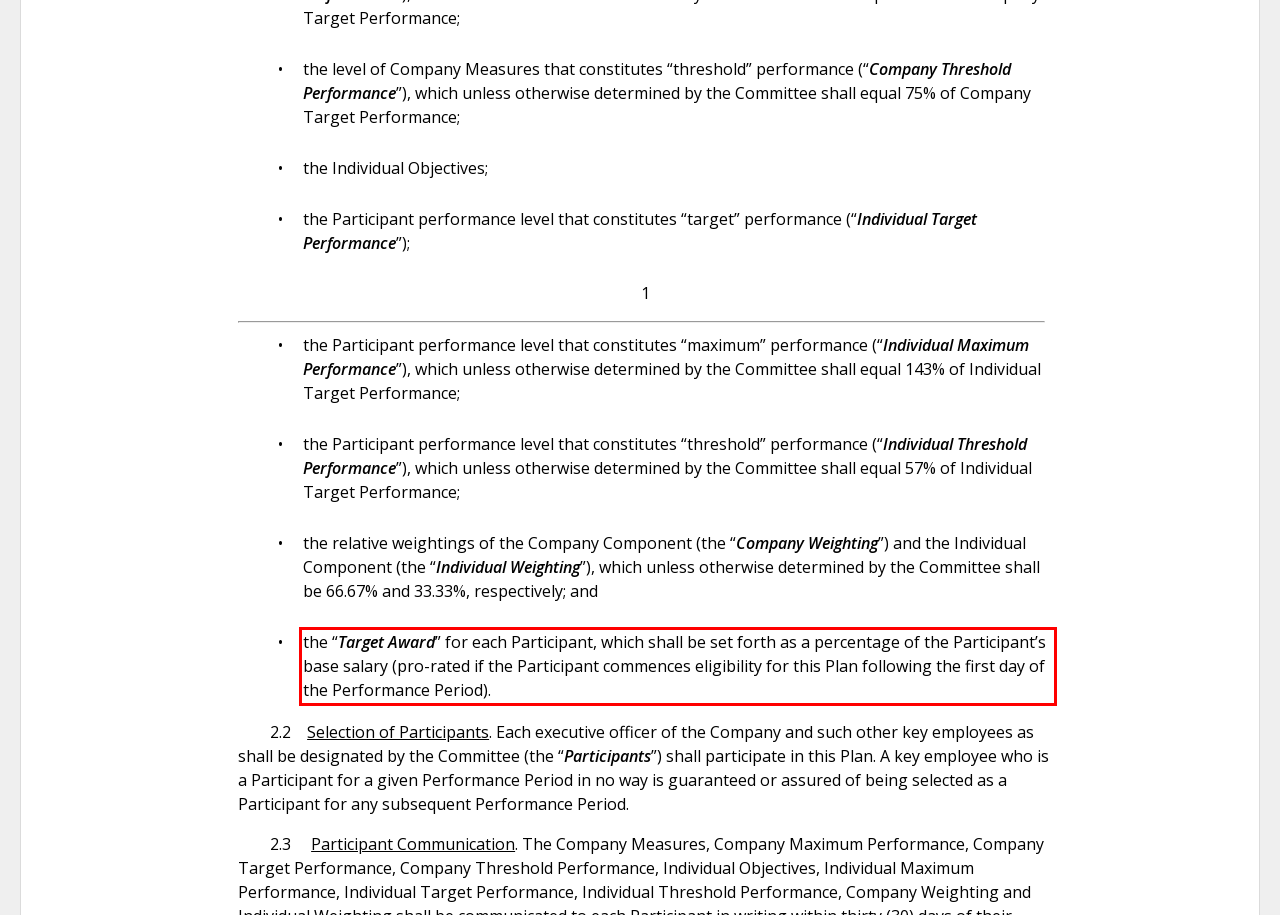Given a screenshot of a webpage, locate the red bounding box and extract the text it encloses.

the “Target Award” for each Participant, which shall be set forth as a percentage of the Participant’s base salary (pro-rated if the Participant commences eligibility for this Plan following the first day of the Performance Period).